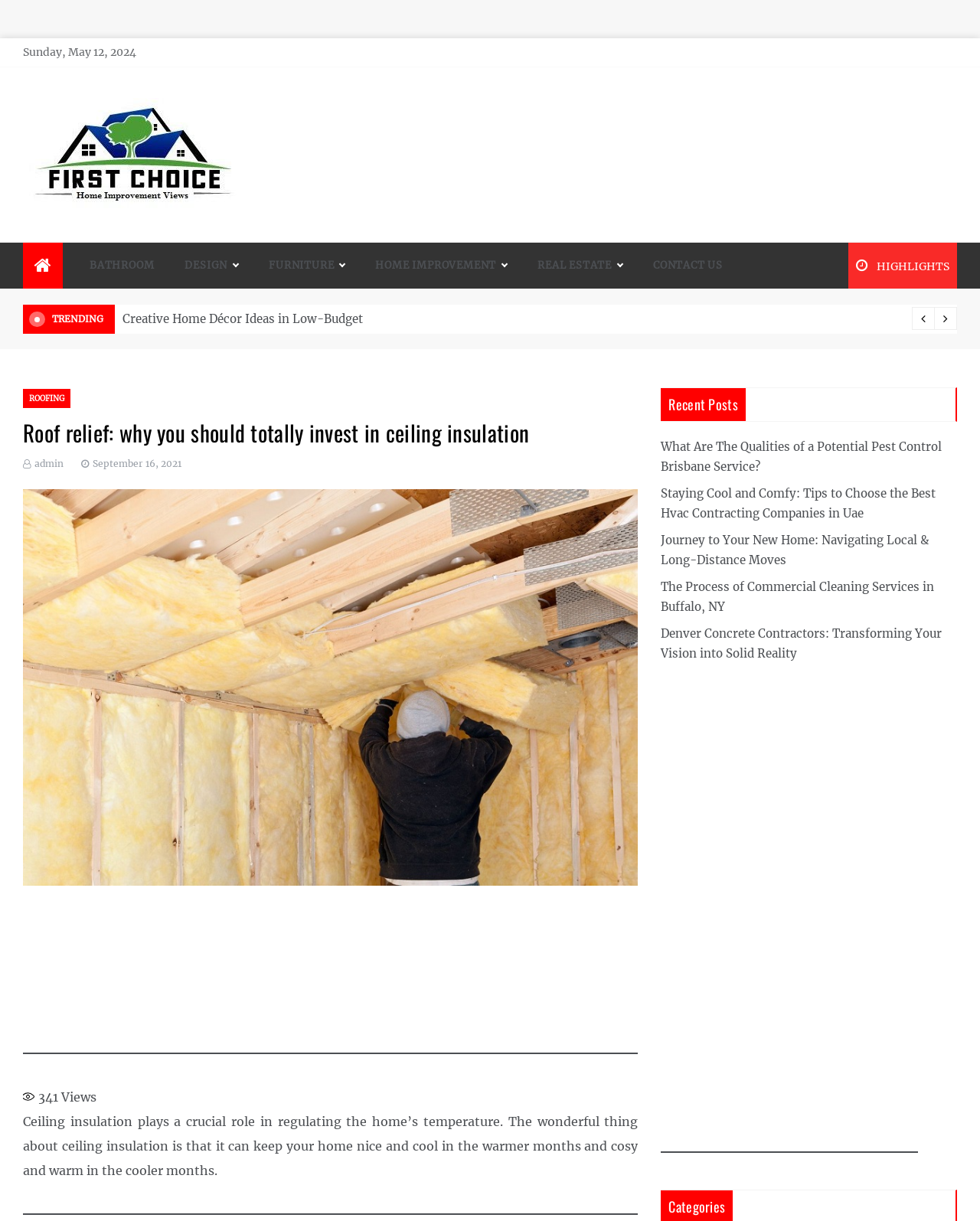Identify the bounding box coordinates for the element you need to click to achieve the following task: "Click on the 'Recent Posts' heading". The coordinates must be four float values ranging from 0 to 1, formatted as [left, top, right, bottom].

[0.674, 0.318, 0.761, 0.345]